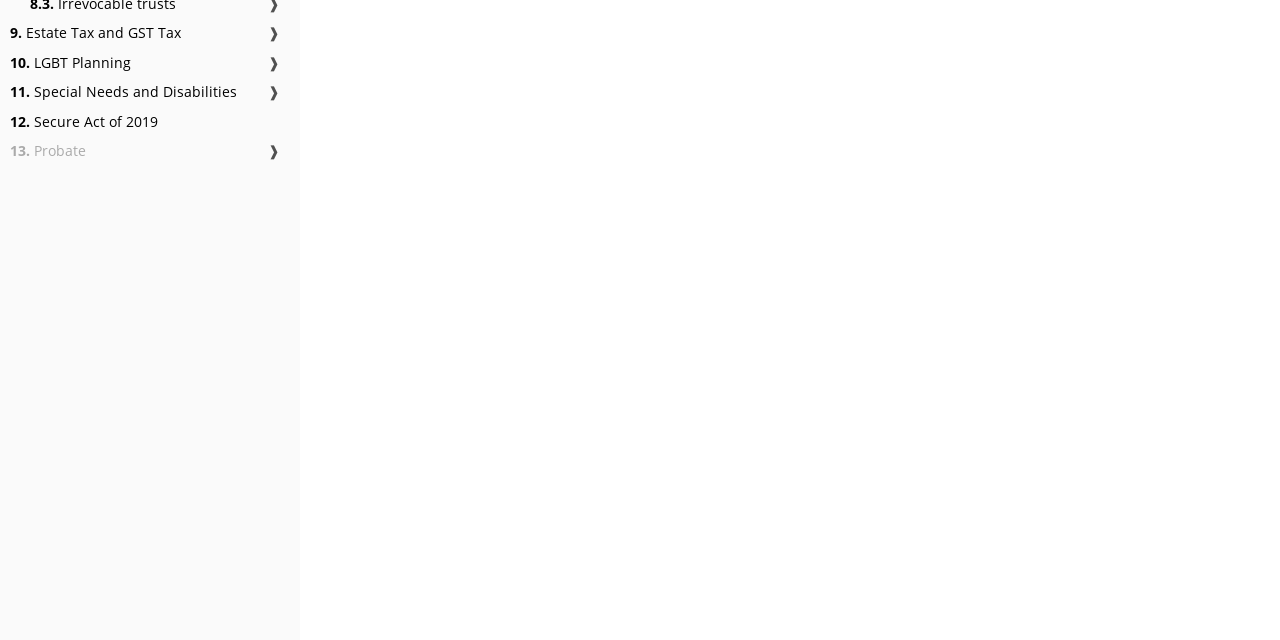Determine the bounding box for the UI element that matches this description: "10. LGBT Planning".

[0.008, 0.081, 0.102, 0.114]